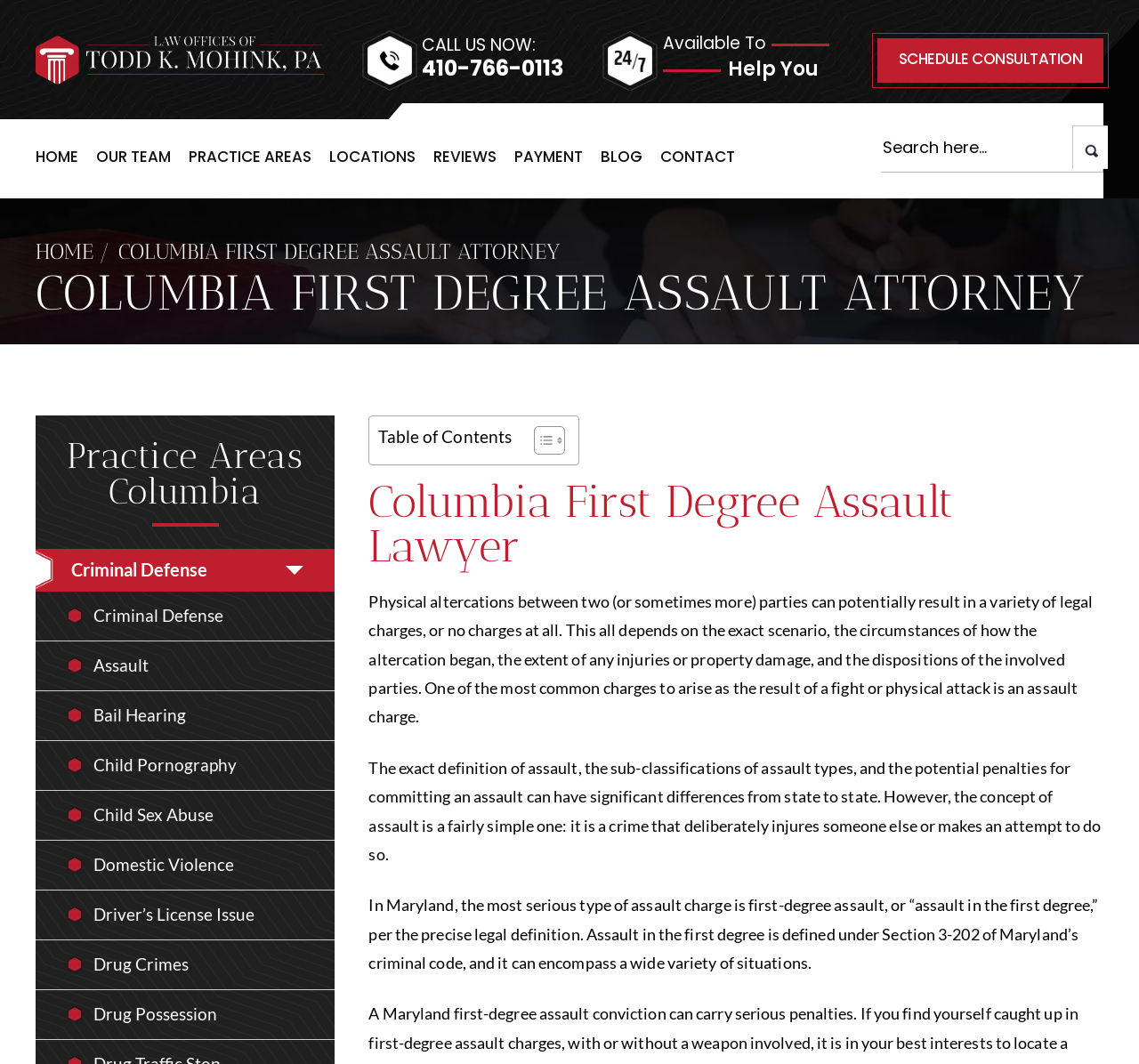Determine the bounding box coordinates of the element that should be clicked to execute the following command: "Learn about Business Commercial Insurance".

None